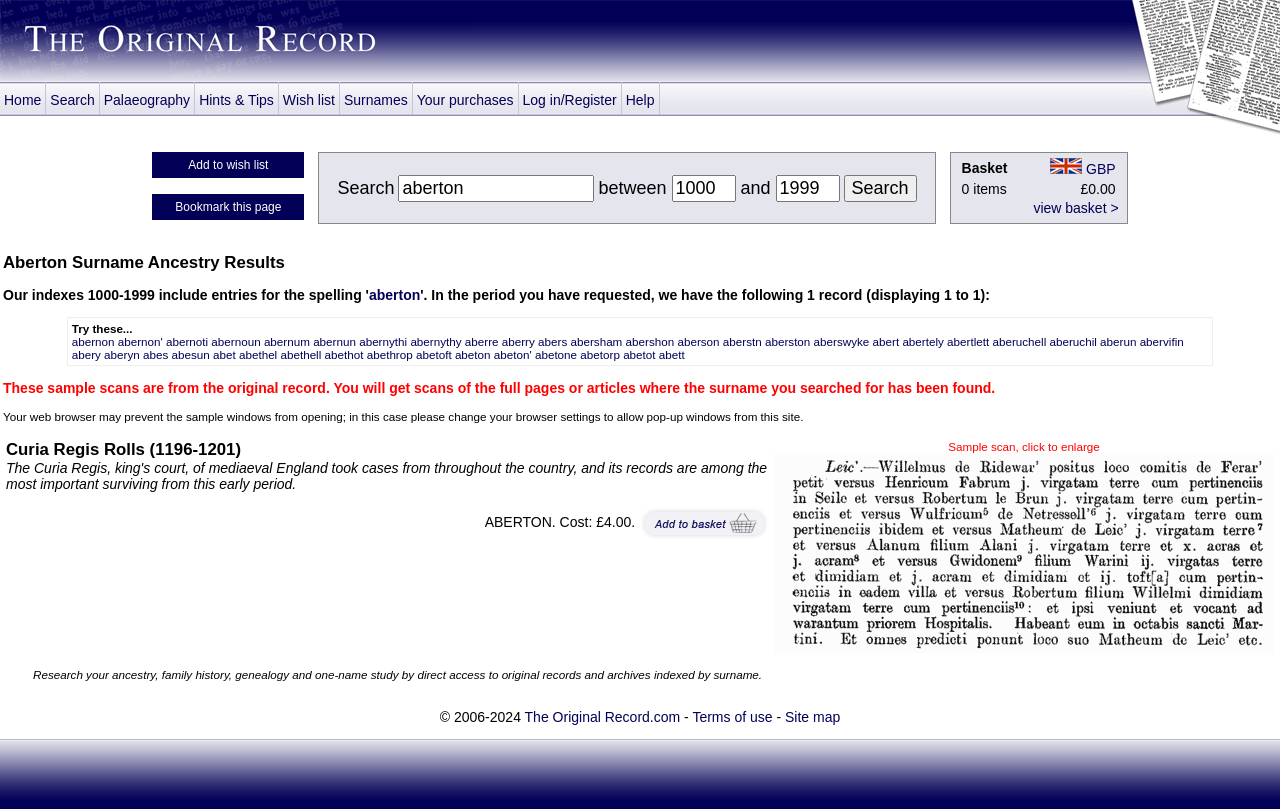Provide the bounding box coordinates of the HTML element this sentence describes: "parent_node: ABERTON. Cost: £4.00.". The bounding box coordinates consist of four float numbers between 0 and 1, i.e., [left, top, right, bottom].

[0.499, 0.636, 0.602, 0.655]